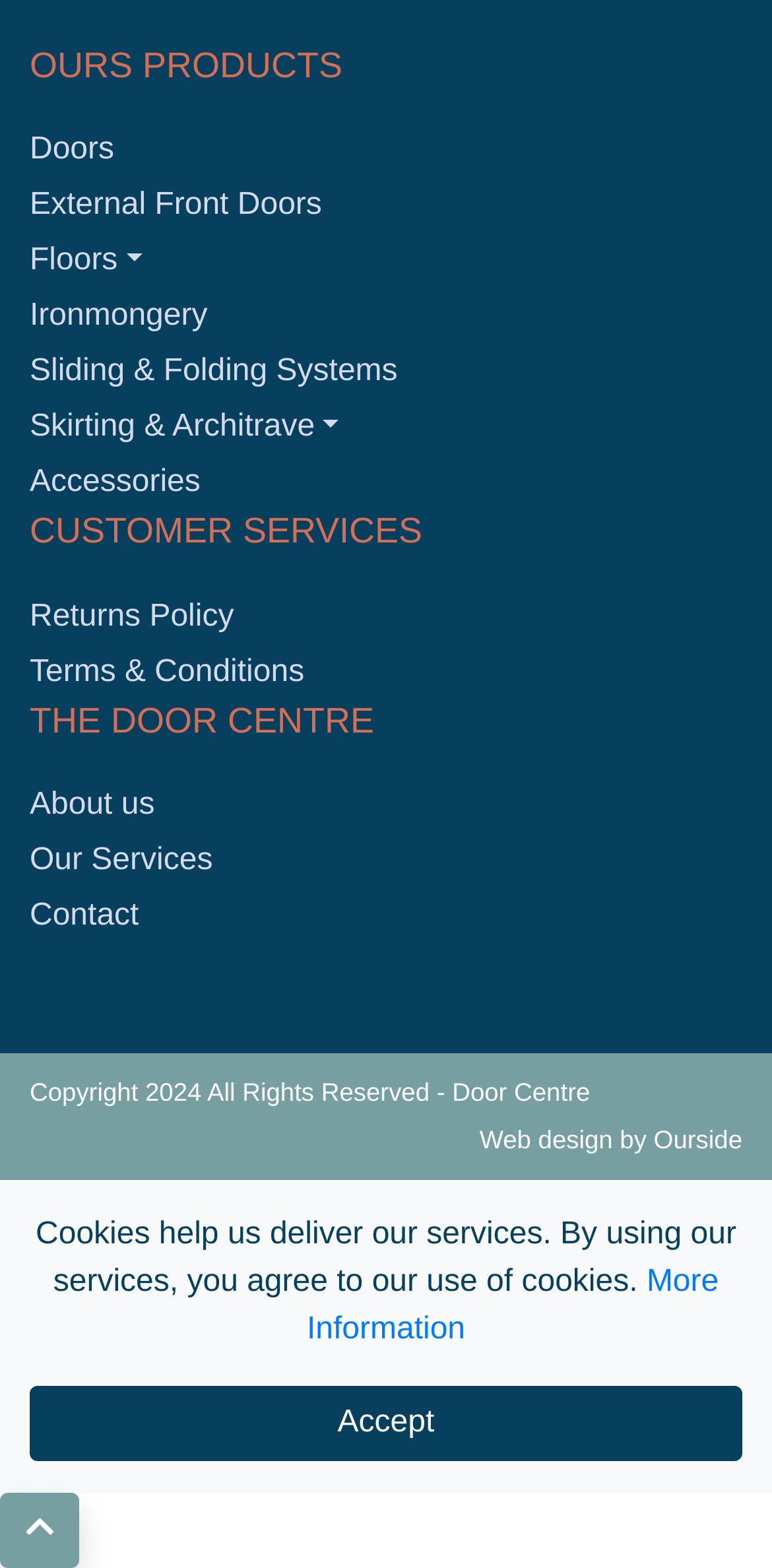Kindly provide the bounding box coordinates of the section you need to click on to fulfill the given instruction: "Contact The Door Centre".

[0.038, 0.567, 0.962, 0.603]